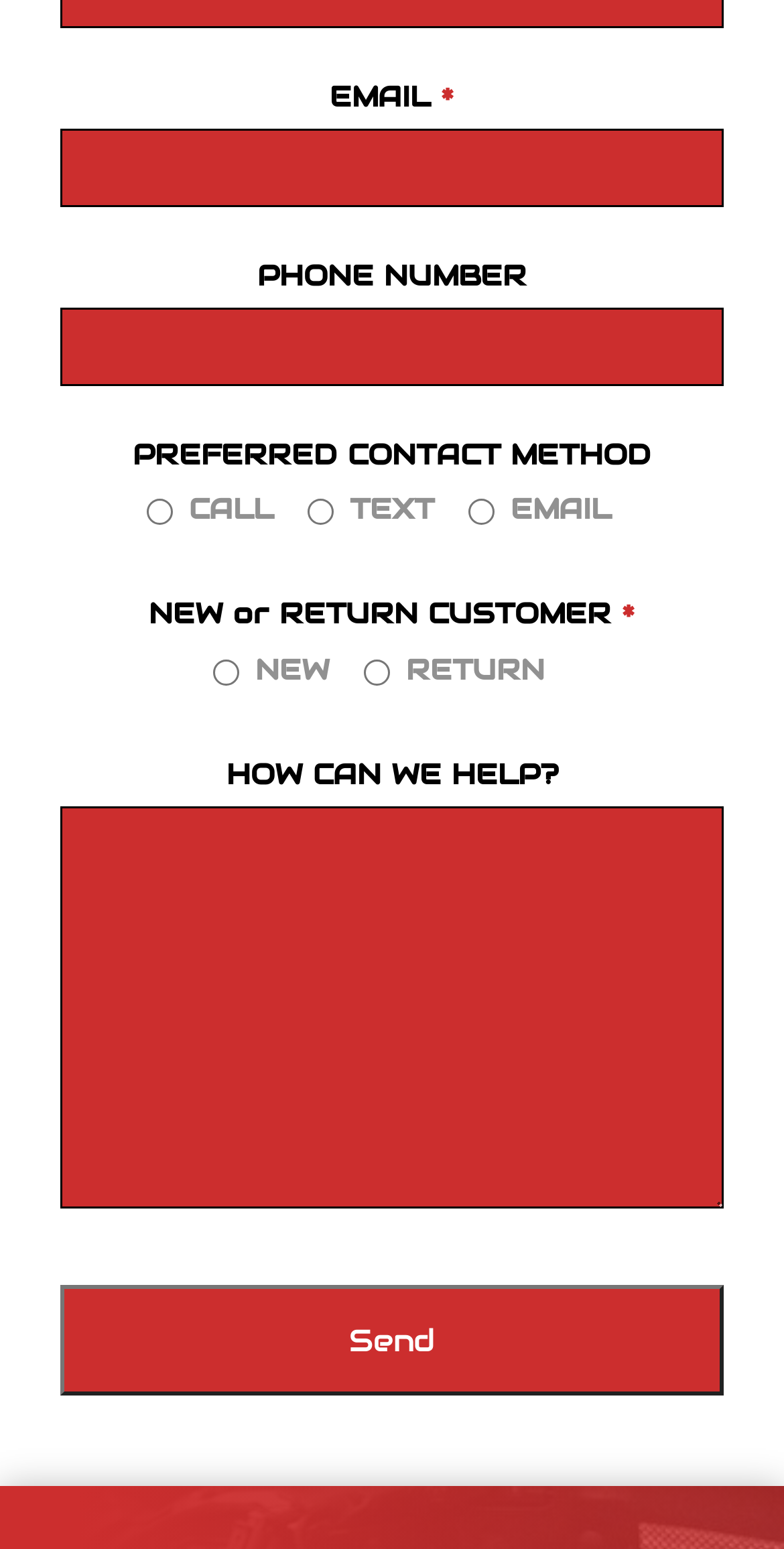Please find the bounding box coordinates in the format (top-left x, top-left y, bottom-right x, bottom-right y) for the given element description. Ensure the coordinates are floating point numbers between 0 and 1. Description: name="quform_2_5"

[0.076, 0.199, 0.924, 0.25]